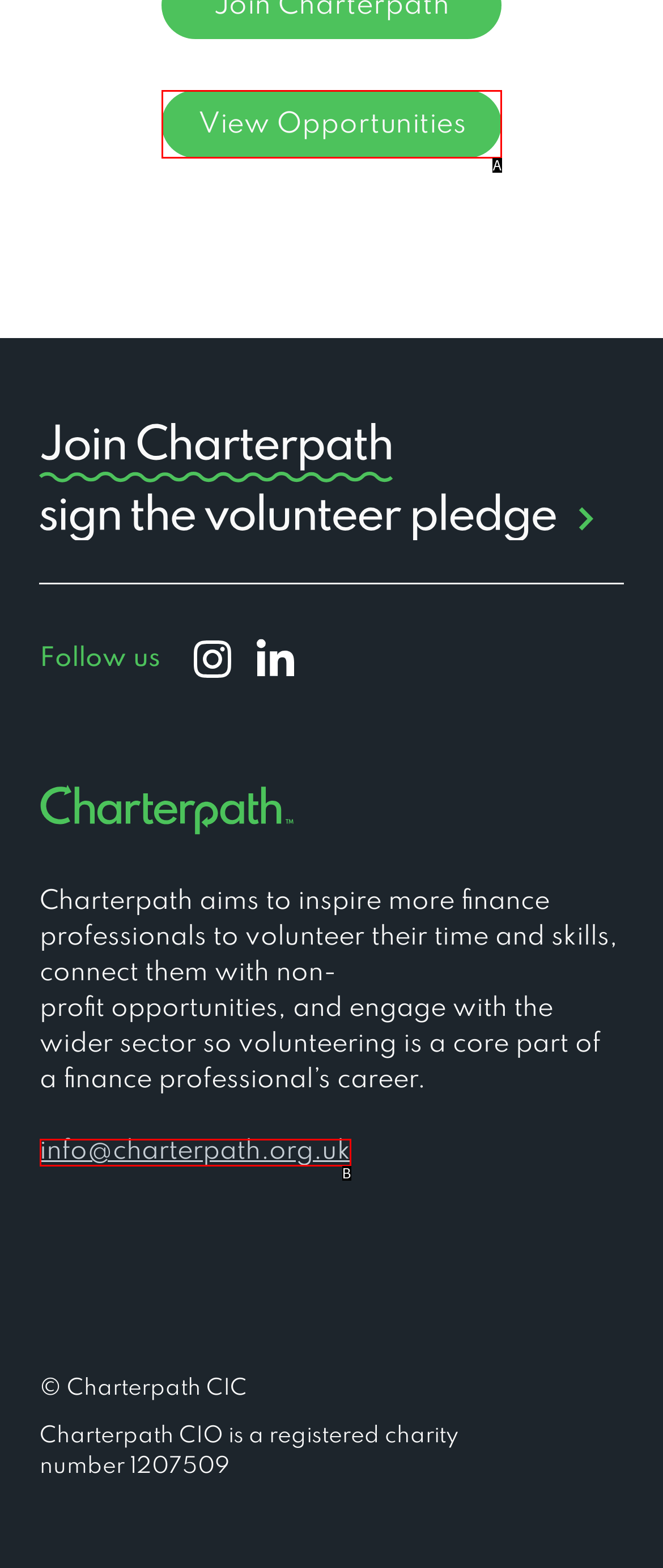Match the description: View Opportunities to the appropriate HTML element. Respond with the letter of your selected option.

A